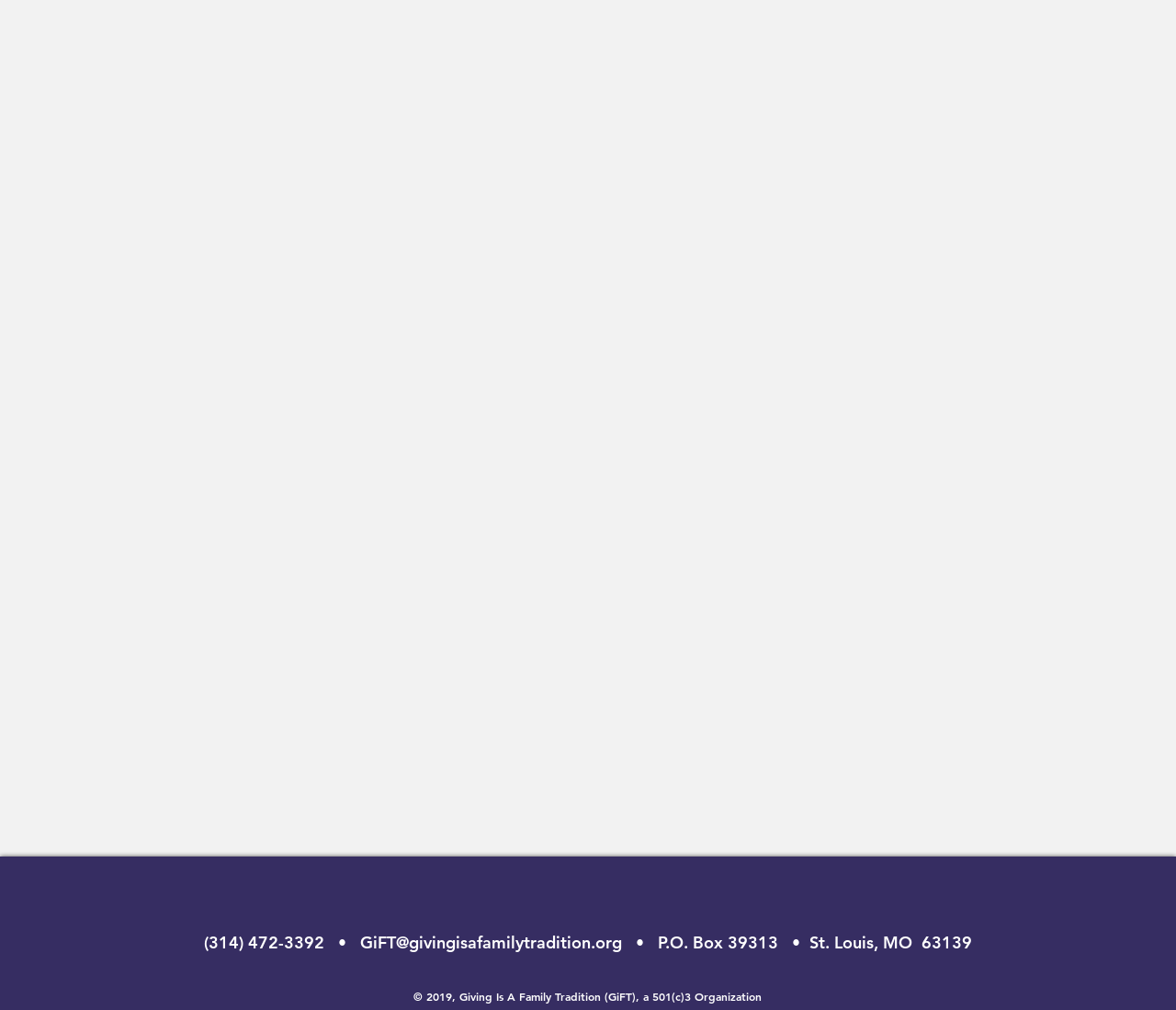How many social media links are available?
Answer the question with a single word or phrase by looking at the picture.

5